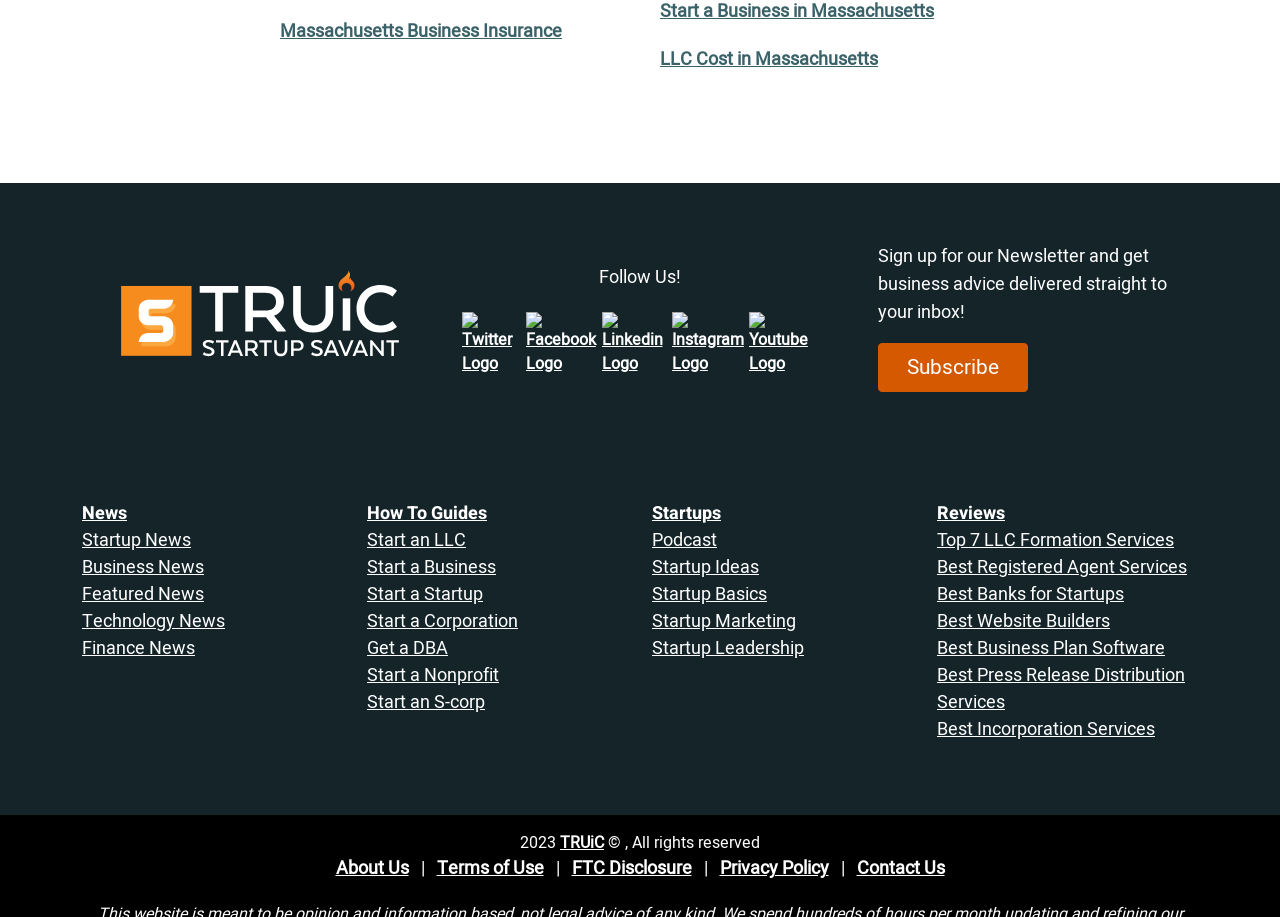Can you find the bounding box coordinates of the area I should click to execute the following instruction: "Read Startup News"?

[0.064, 0.575, 0.149, 0.604]